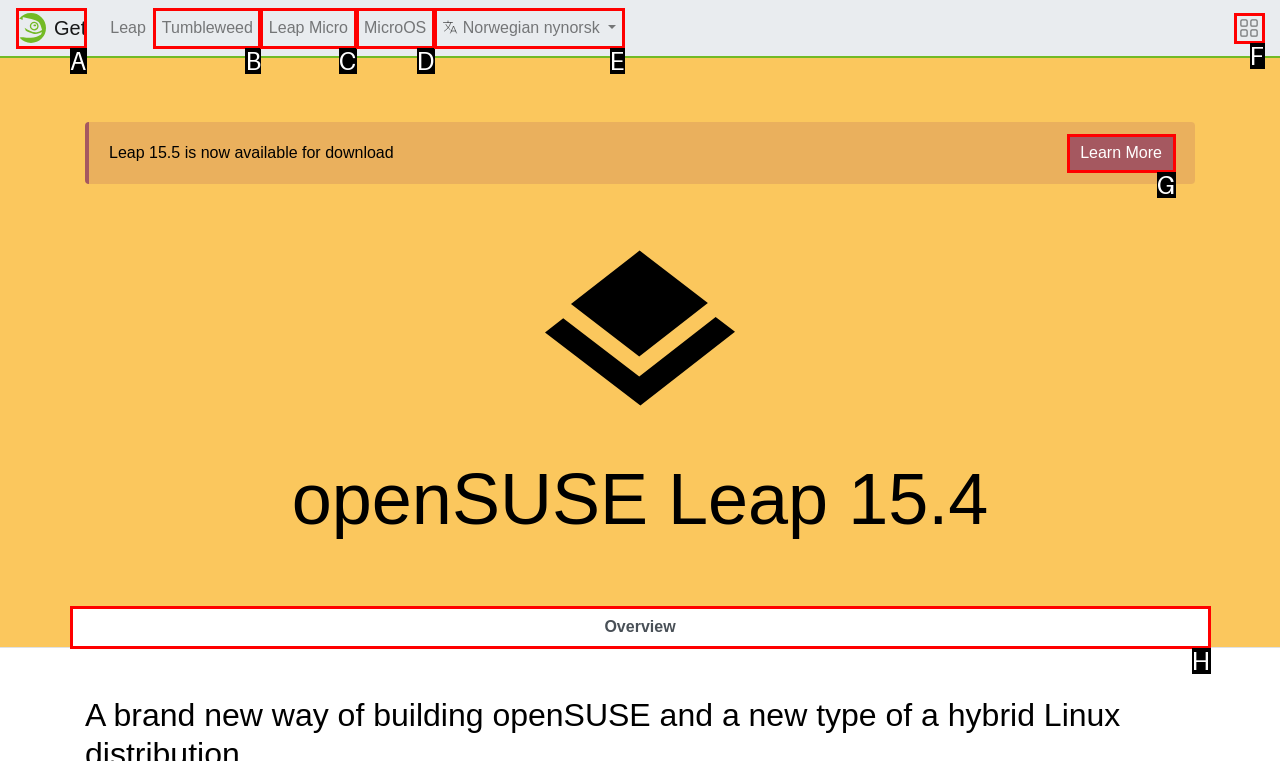Match the element description to one of the options: parent_node: Get
Respond with the corresponding option's letter.

F